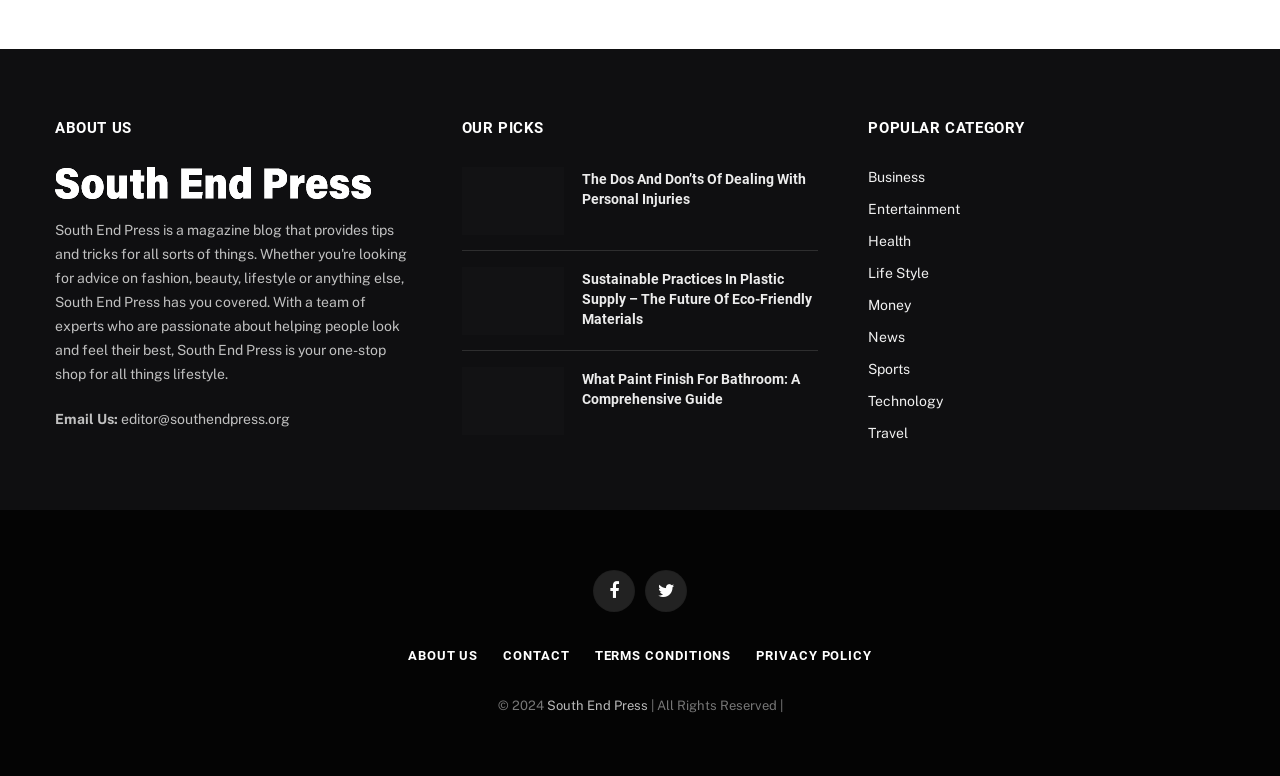Determine the bounding box for the UI element that matches this description: "Sports".

[0.678, 0.462, 0.711, 0.489]